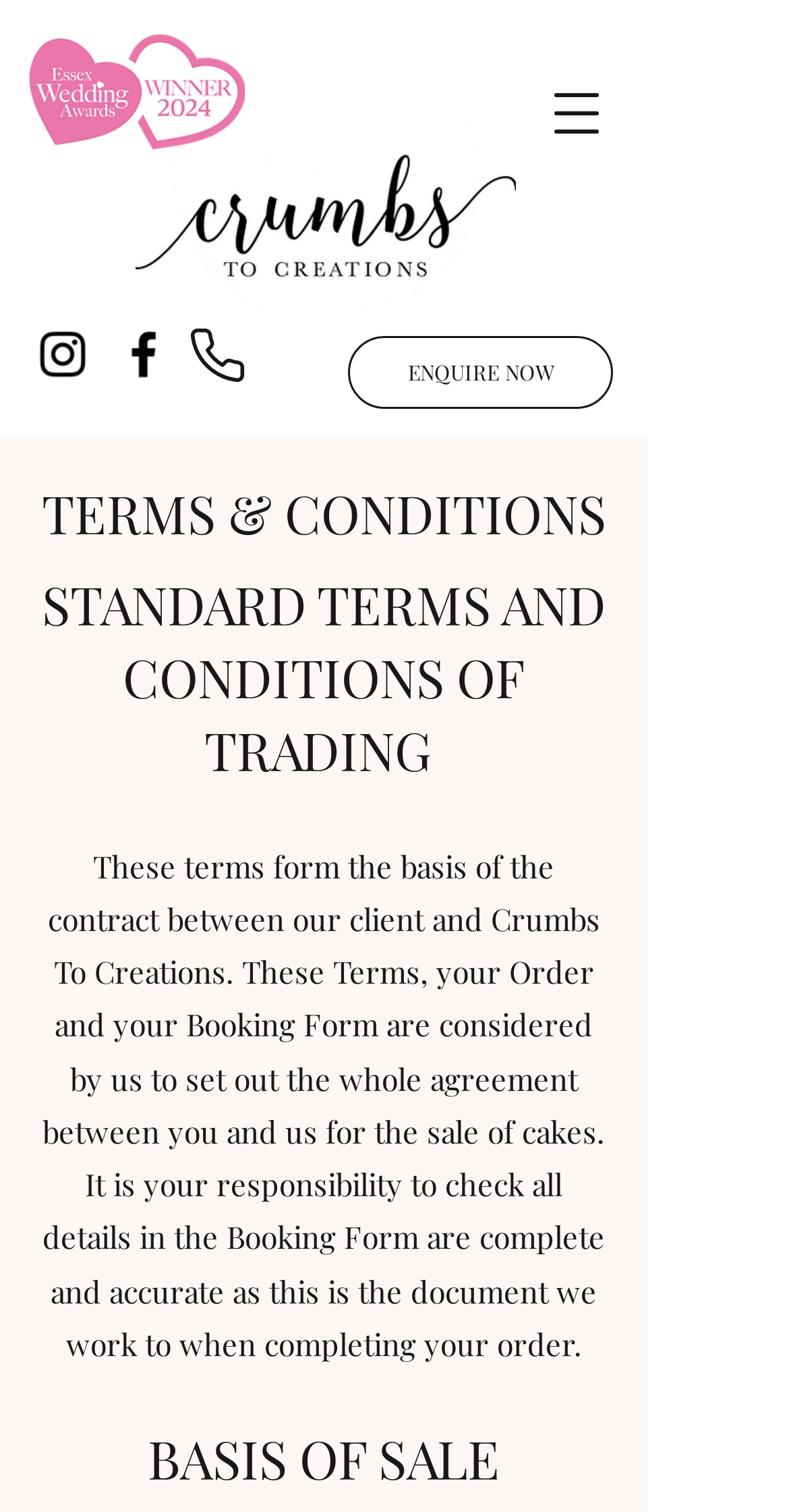What is the location of the company?
Refer to the image and respond with a one-word or short-phrase answer.

Essex